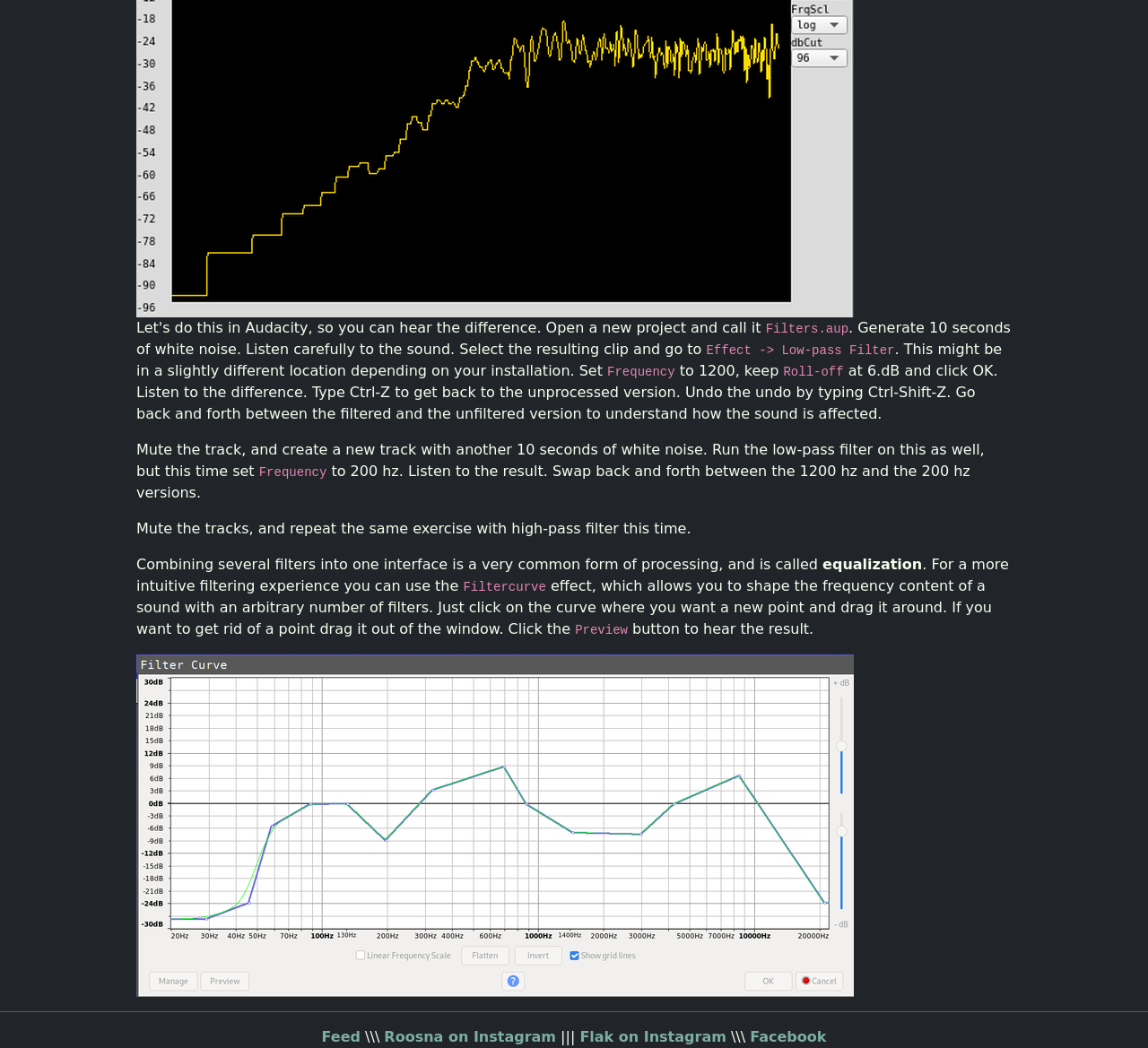Using the webpage screenshot, locate the HTML element that fits the following description and provide its bounding box: "Roosna on Instagram".

[0.335, 0.981, 0.484, 0.997]